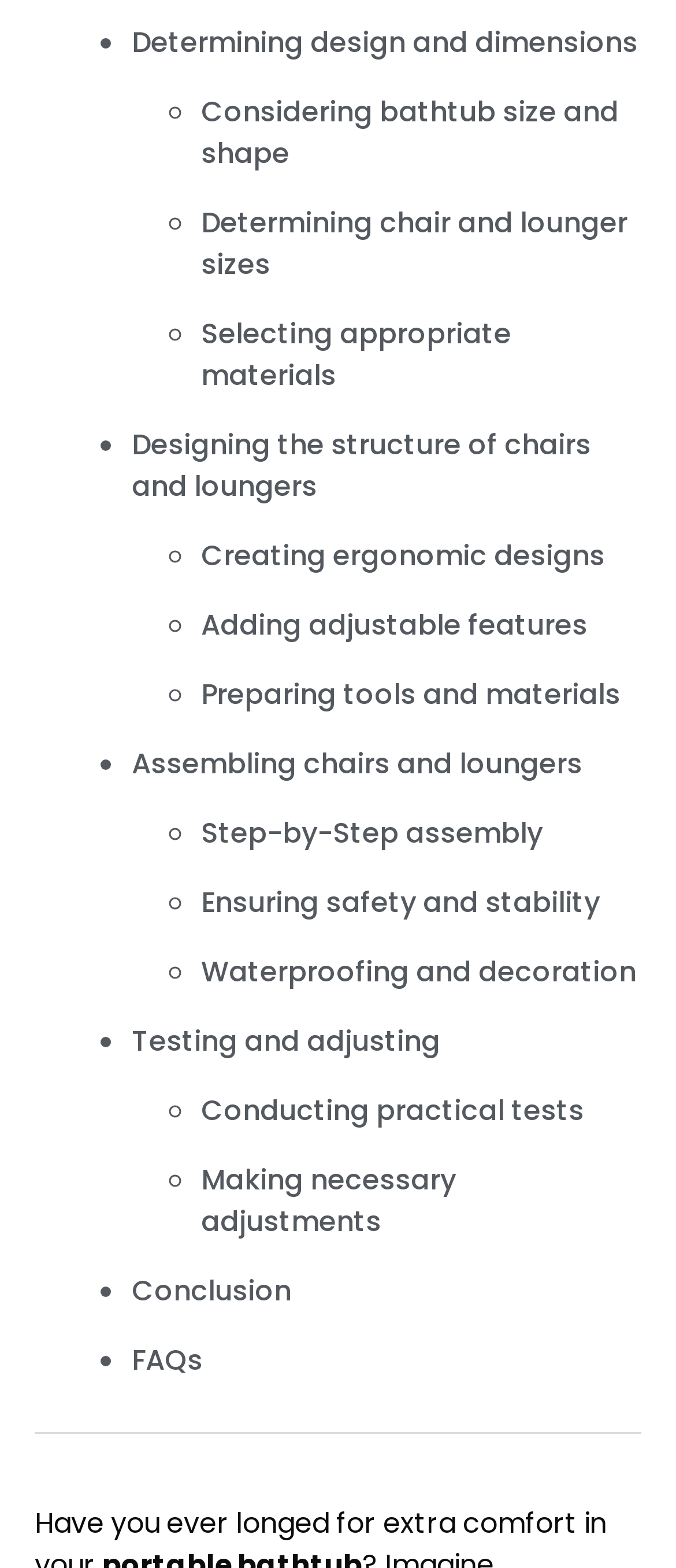What is the first step in designing a bathtub?
Based on the screenshot, answer the question with a single word or phrase.

Determining design and dimensions